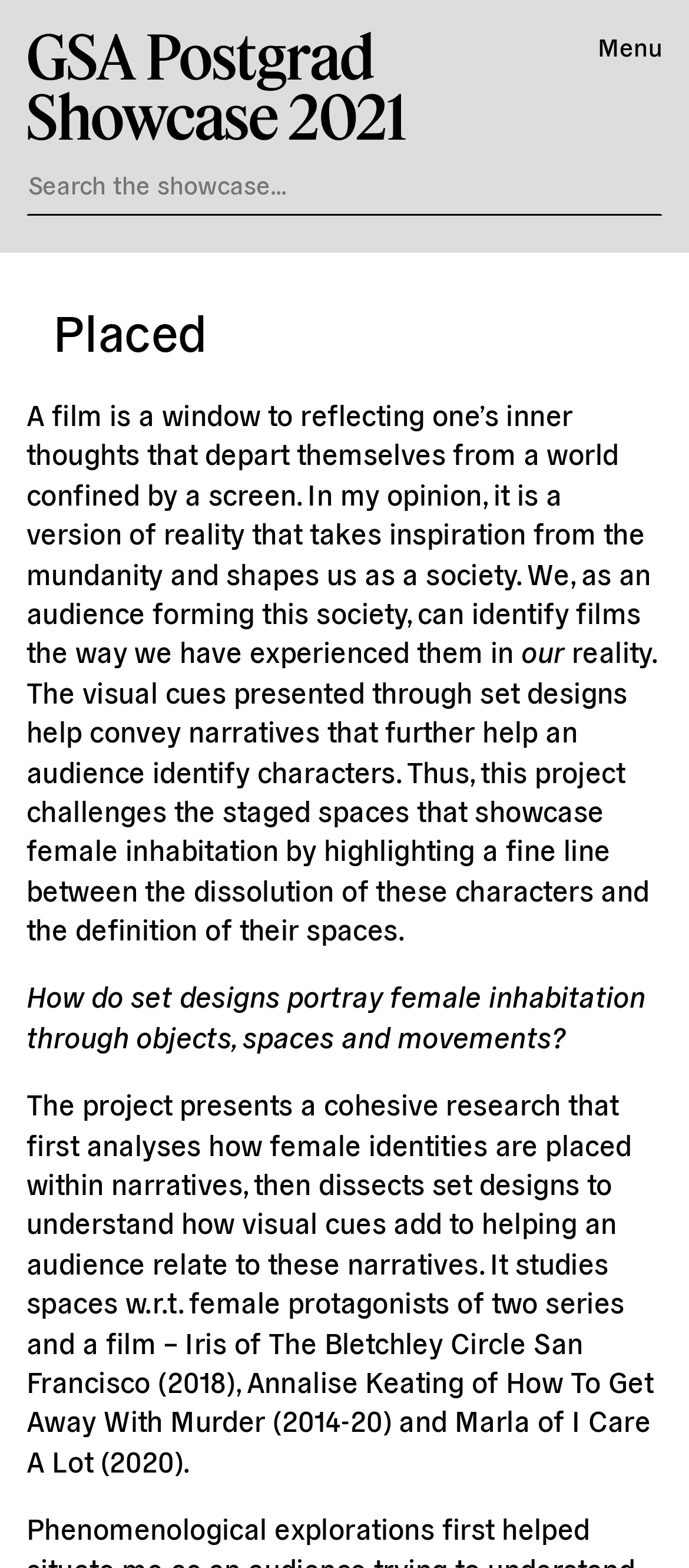Offer a detailed account of what is visible on the webpage.

The webpage is a showcase for a postgraduate project, titled "Placed – GSA Postgrad Showcase 2021". At the top, there is a large heading with the title of the showcase, accompanied by a link with the same text. Below this, there is a search bar labeled "Search the showcase...". 

To the top right, there is a menu button labeled "Menu". Below the search bar, there is a smaller heading that reads "Placed". 

The main content of the webpage is a passage of text that discusses the role of film in reflecting reality and shaping society. The passage is divided into four paragraphs, with the first paragraph introducing the idea that film is a window to reflecting one's inner thoughts. The second paragraph is a single word, "our". The third paragraph continues the discussion on how set designs help convey narratives and identify characters. The fourth paragraph poses a question about how set designs portray female inhabitation through objects, spaces, and movements.

Below this, there is another paragraph that describes the project, which analyzes how female identities are placed within narratives and dissects set designs to understand how visual cues add to helping an audience relate to these narratives. The project studies spaces with respect to female protagonists of two series and a film.